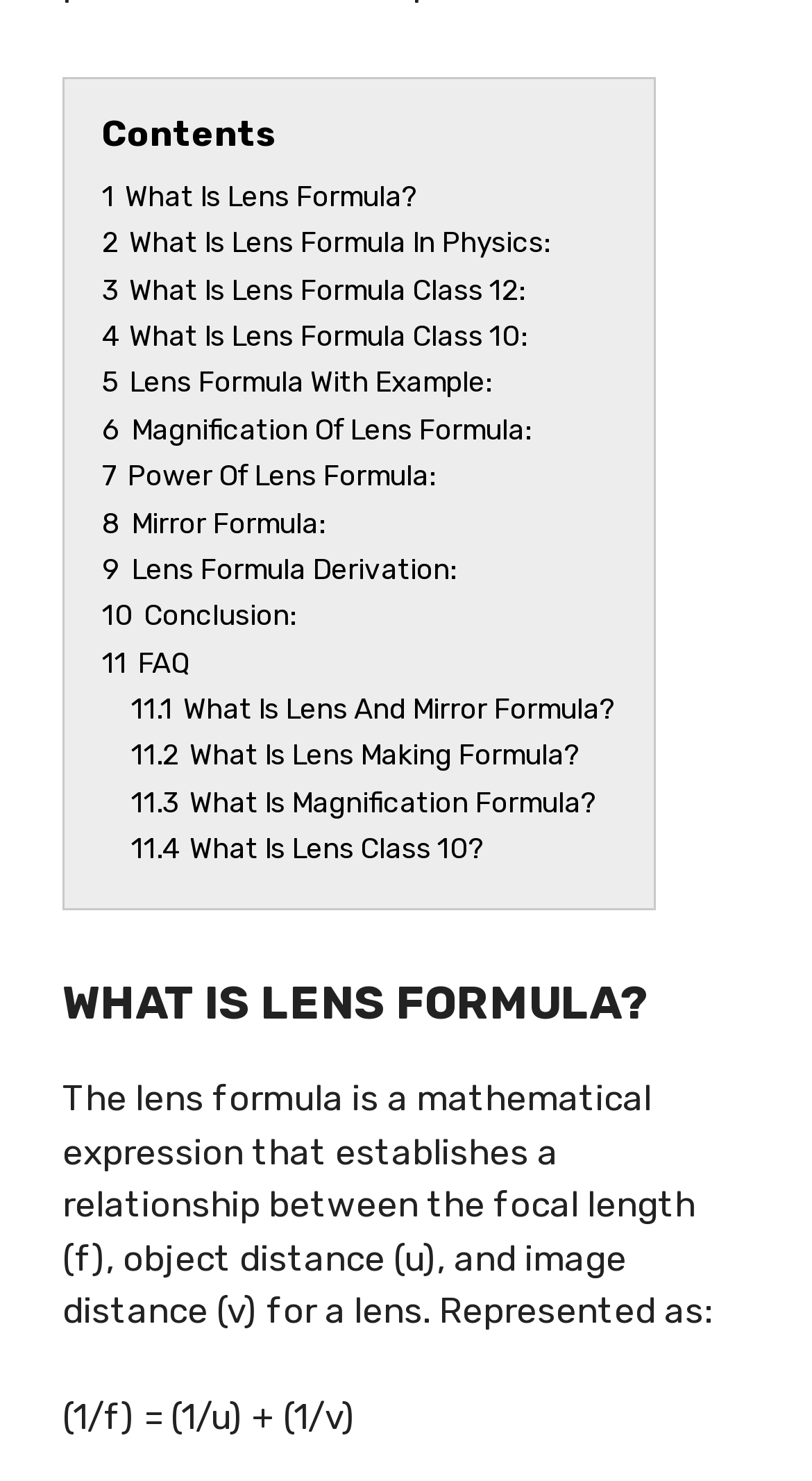Please identify the bounding box coordinates of the clickable area that will allow you to execute the instruction: "Check the article about Apples".

None